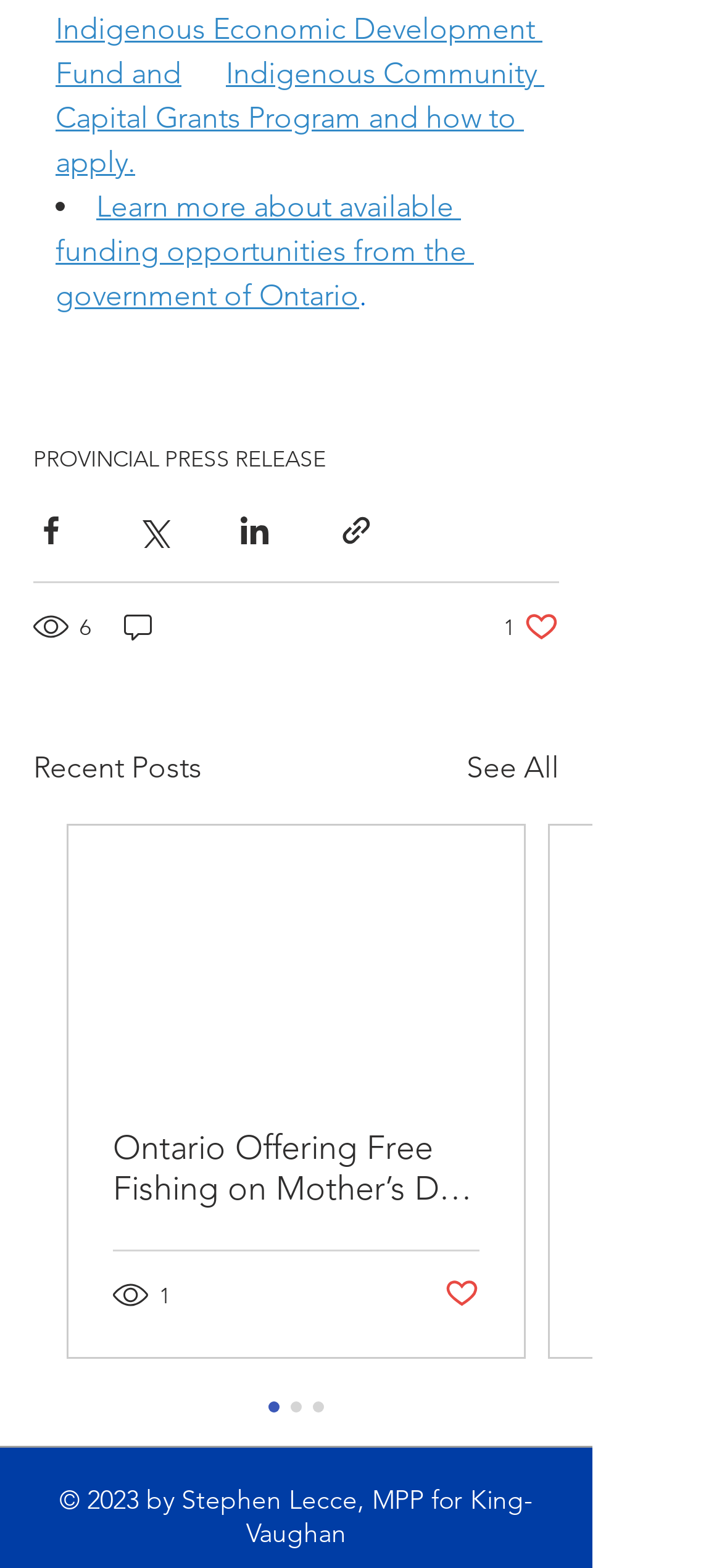Please determine the bounding box coordinates of the section I need to click to accomplish this instruction: "Share via Facebook".

[0.046, 0.327, 0.095, 0.35]